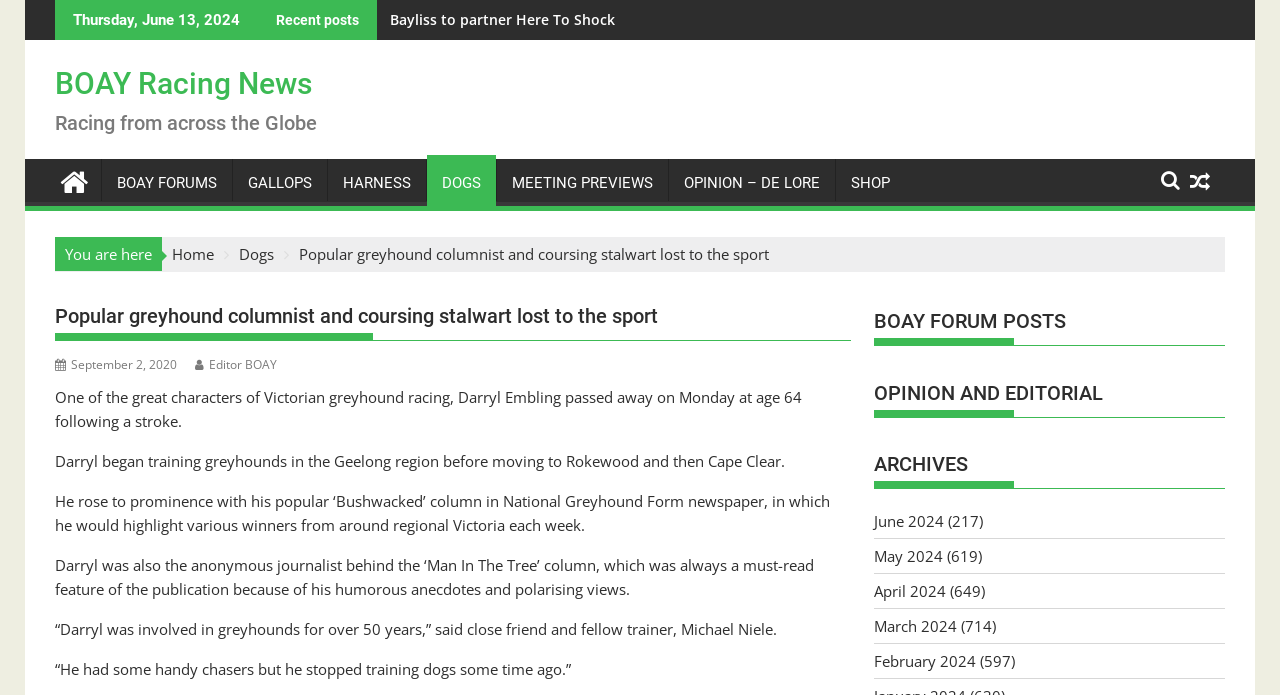Identify the bounding box coordinates of the region that needs to be clicked to carry out this instruction: "Click on the 'Bayliss to partner Here To Shock' news link". Provide these coordinates as four float numbers ranging from 0 to 1, i.e., [left, top, right, bottom].

[0.295, 0.0, 0.48, 0.058]